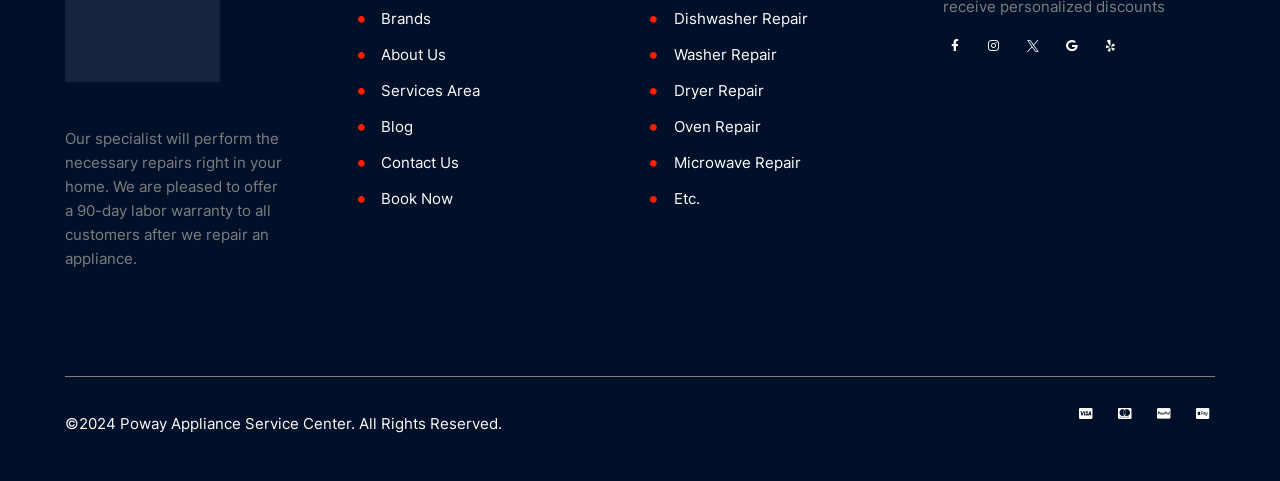What is the warranty period for their repairs?
Relying on the image, give a concise answer in one word or a brief phrase.

90 days